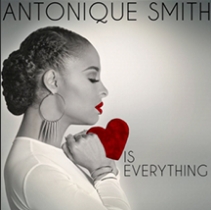What is the color of Antonique's lips?
Could you answer the question with a detailed and thorough explanation?

The caption specifically mentions that Antonique has 'bold red lips', which suggests that her lip color is red.